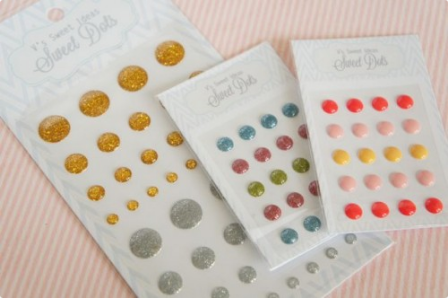What is the pattern of the backdrop?
Deliver a detailed and extensive answer to the question.

The caption describes the backdrop as a soft pink striped pattern, which suggests that the background of the image has a striped design with a soft pink color.